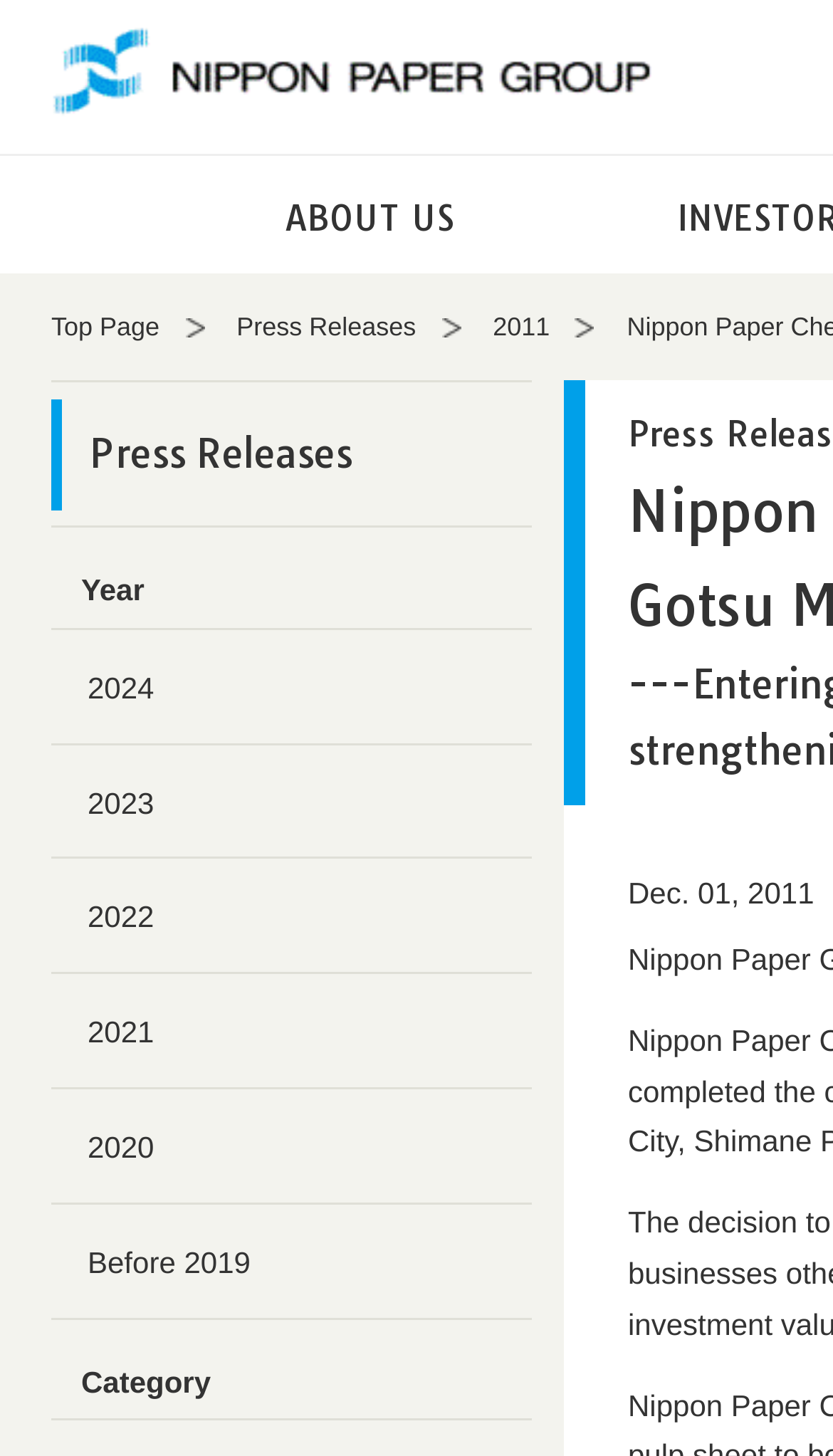How can I access press releases from other years?
Using the visual information from the image, give a one-word or short-phrase answer.

Through the year links